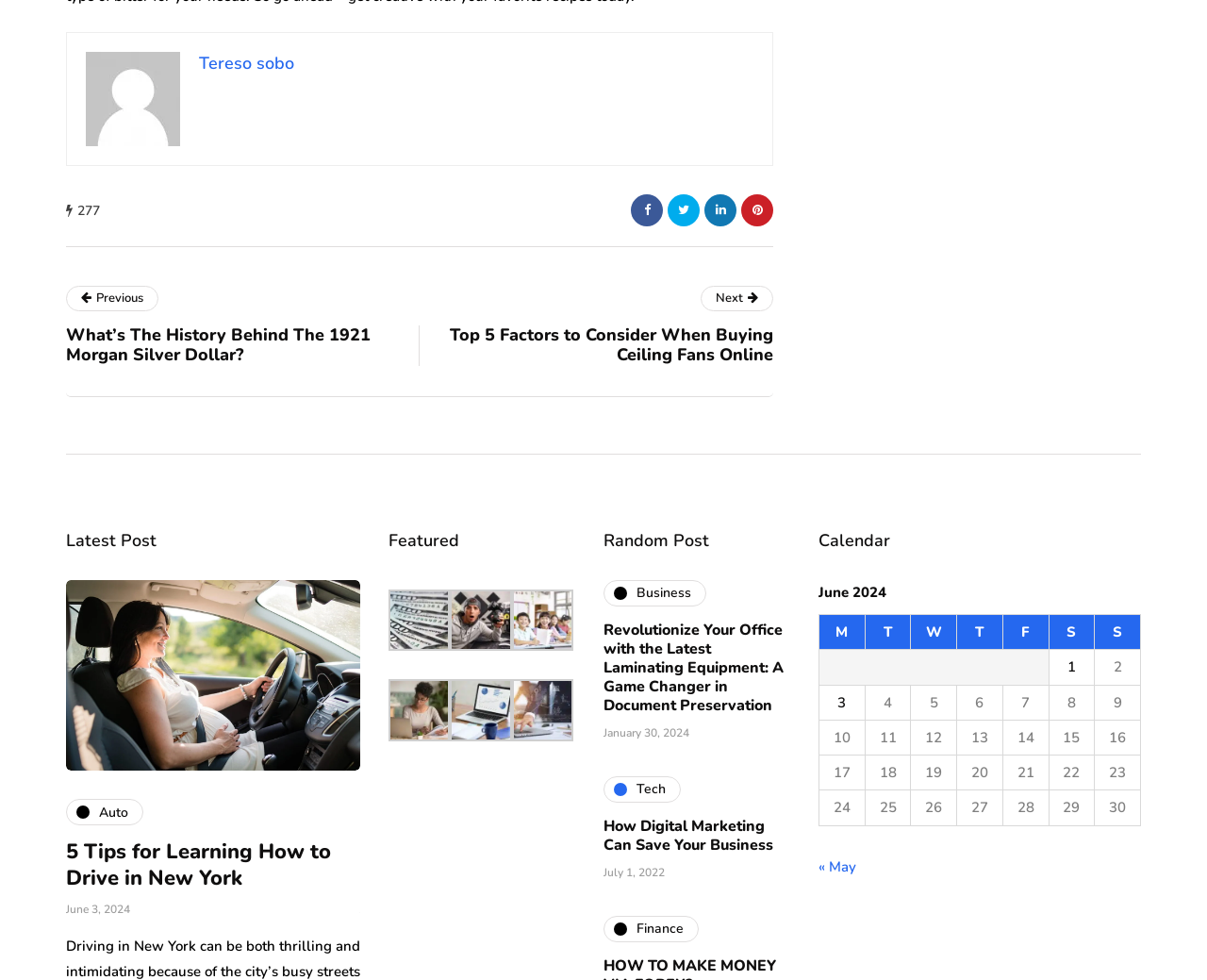Could you find the bounding box coordinates of the clickable area to complete this instruction: "Learn more about 'guides'"?

None